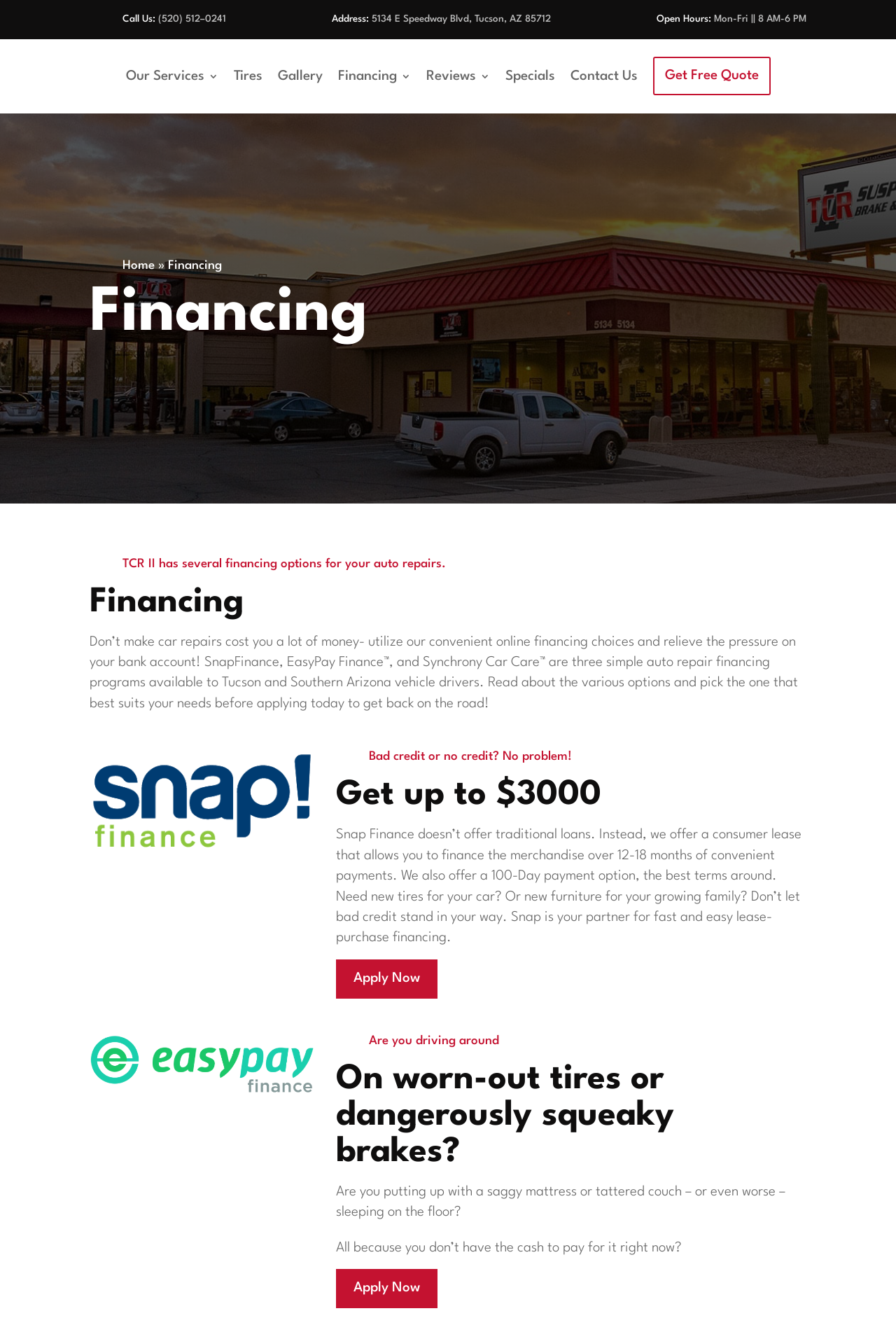Show the bounding box coordinates for the element that needs to be clicked to execute the following instruction: "Click 'Get Free Quote'". Provide the coordinates in the form of four float numbers between 0 and 1, i.e., [left, top, right, bottom].

[0.729, 0.042, 0.86, 0.071]